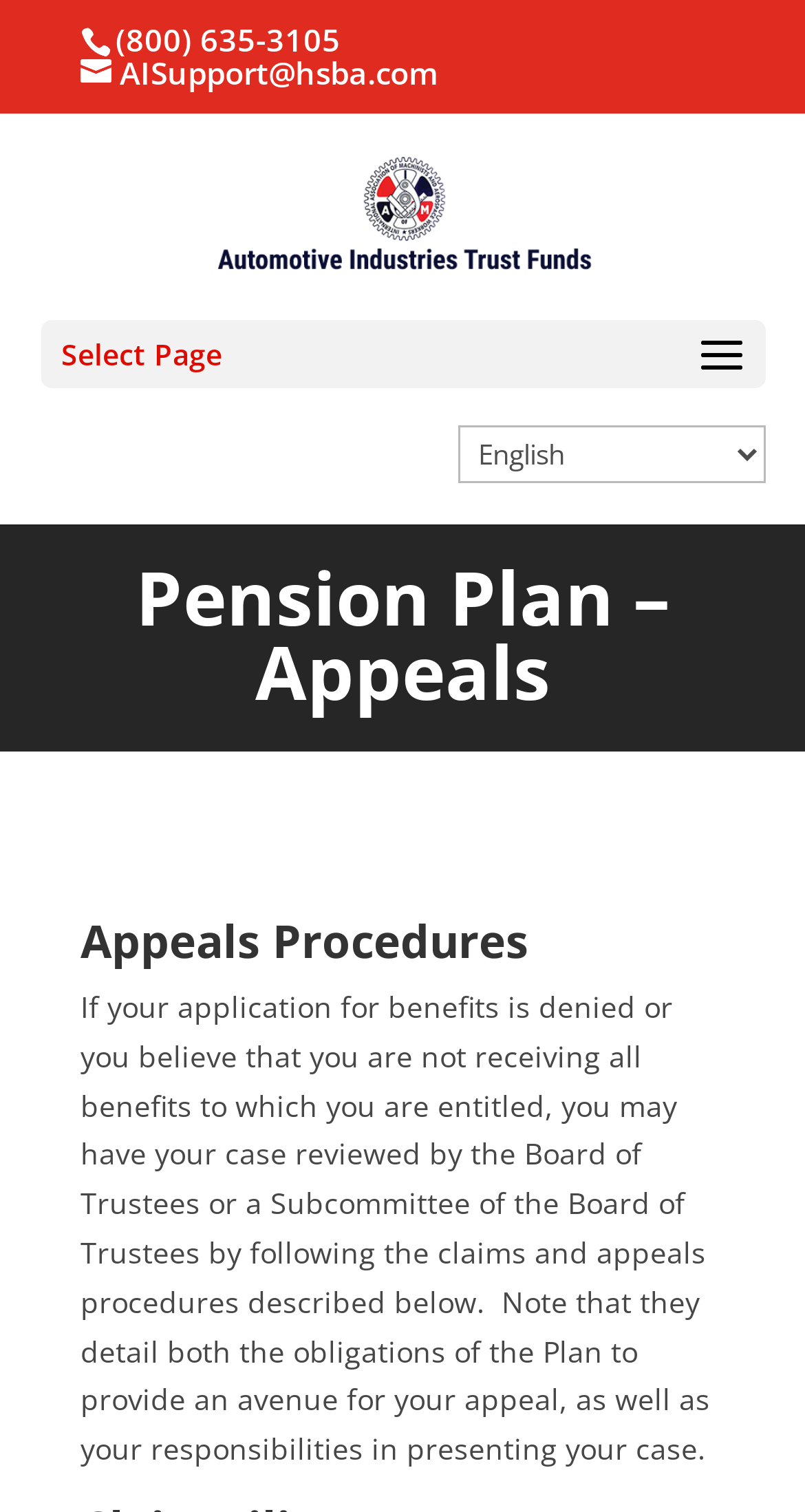Explain the webpage in detail, including its primary components.

The webpage is about the Pension Plan - Appeals - Automotive Industries Trust Funds. At the top left, there is a phone number "(800) 635-3105" and an email address "AISupport@hsba.com" next to it. Below these, there is a link to "Automotive Industries Trust Funds" with an accompanying image. 

On the top right, there is a dropdown menu labeled "Select Language" and a "Select Page" button. 

The main content of the page is divided into sections. The first section is headed by "Pension Plan – Appeals" and is located at the top center of the page. The second section is headed by "Appeals Procedures" and is located below the first section. 

In the "Appeals Procedures" section, there is a detailed paragraph explaining the process of appealing a denied application for benefits. It outlines the obligations of the Plan and the responsibilities of the individual in presenting their case.